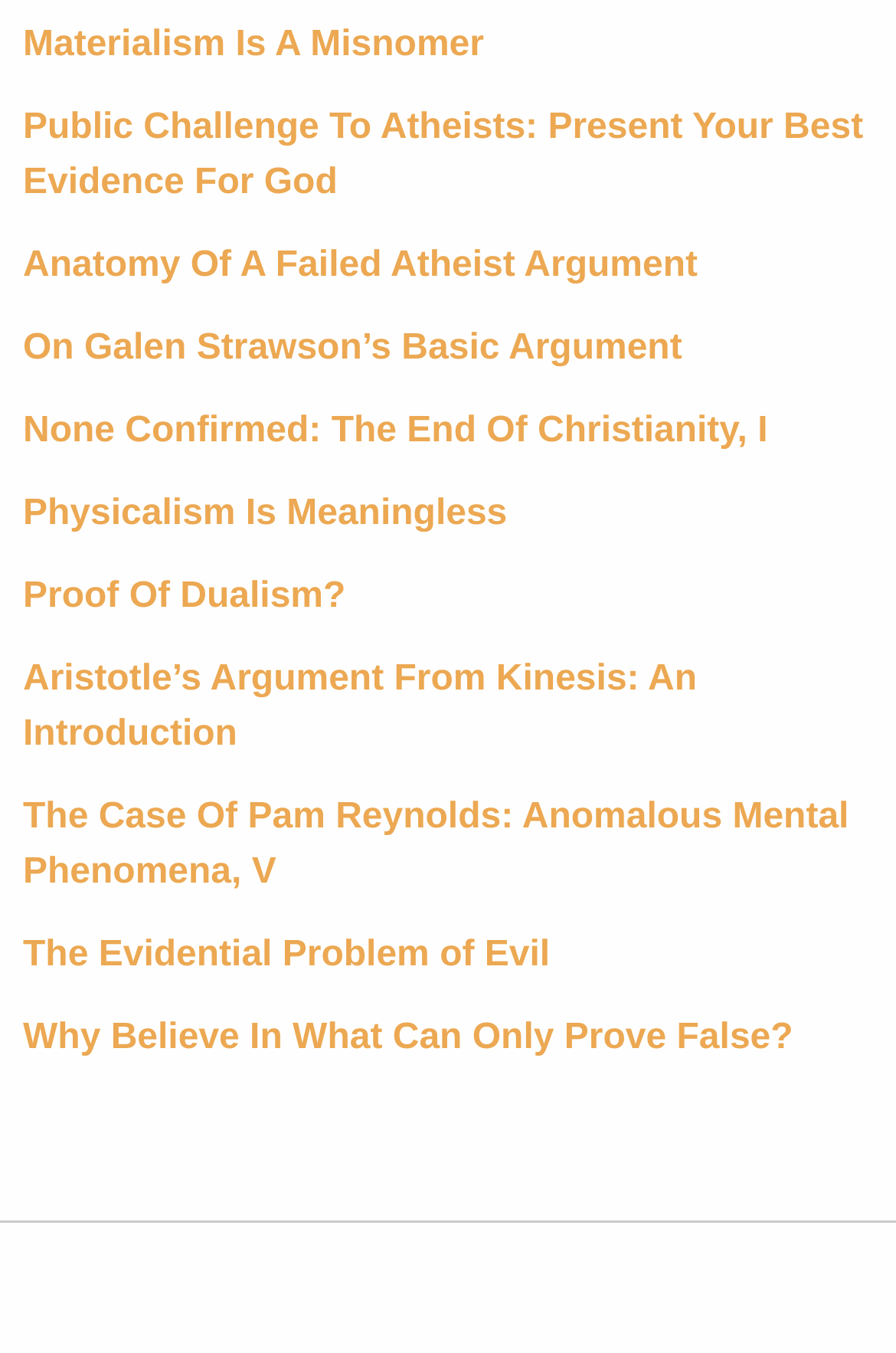What is the topic of the webpage?
Please answer the question as detailed as possible based on the image.

I analyzed the titles of the links on the webpage and found that they are all related to philosophical topics, such as materialism, atheism, and dualism, so the topic of the webpage is likely philosophy.